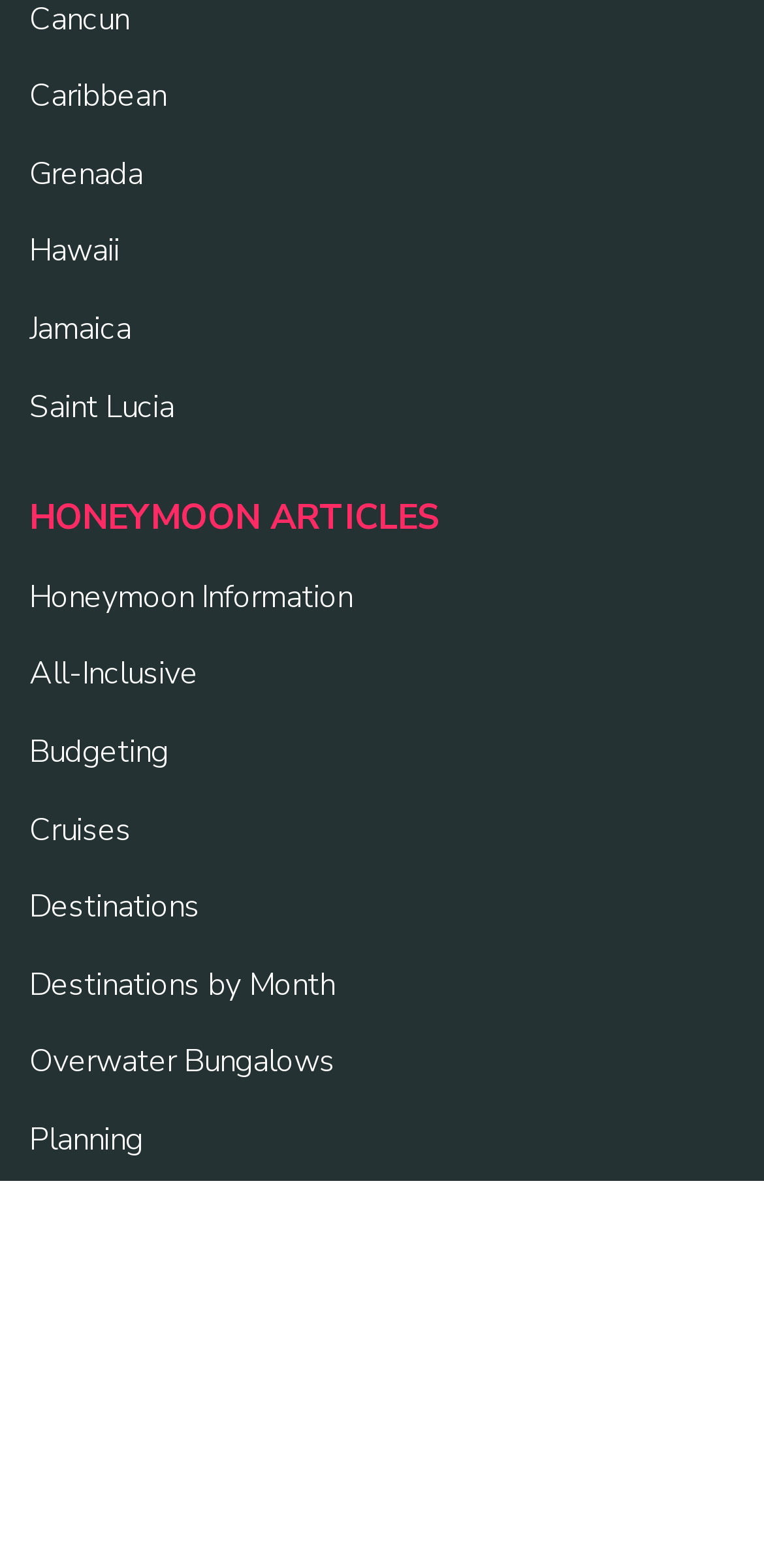Please find the bounding box coordinates of the element that must be clicked to perform the given instruction: "View WEDDING ARTICLES". The coordinates should be four float numbers from 0 to 1, i.e., [left, top, right, bottom].

[0.038, 0.822, 0.962, 0.874]